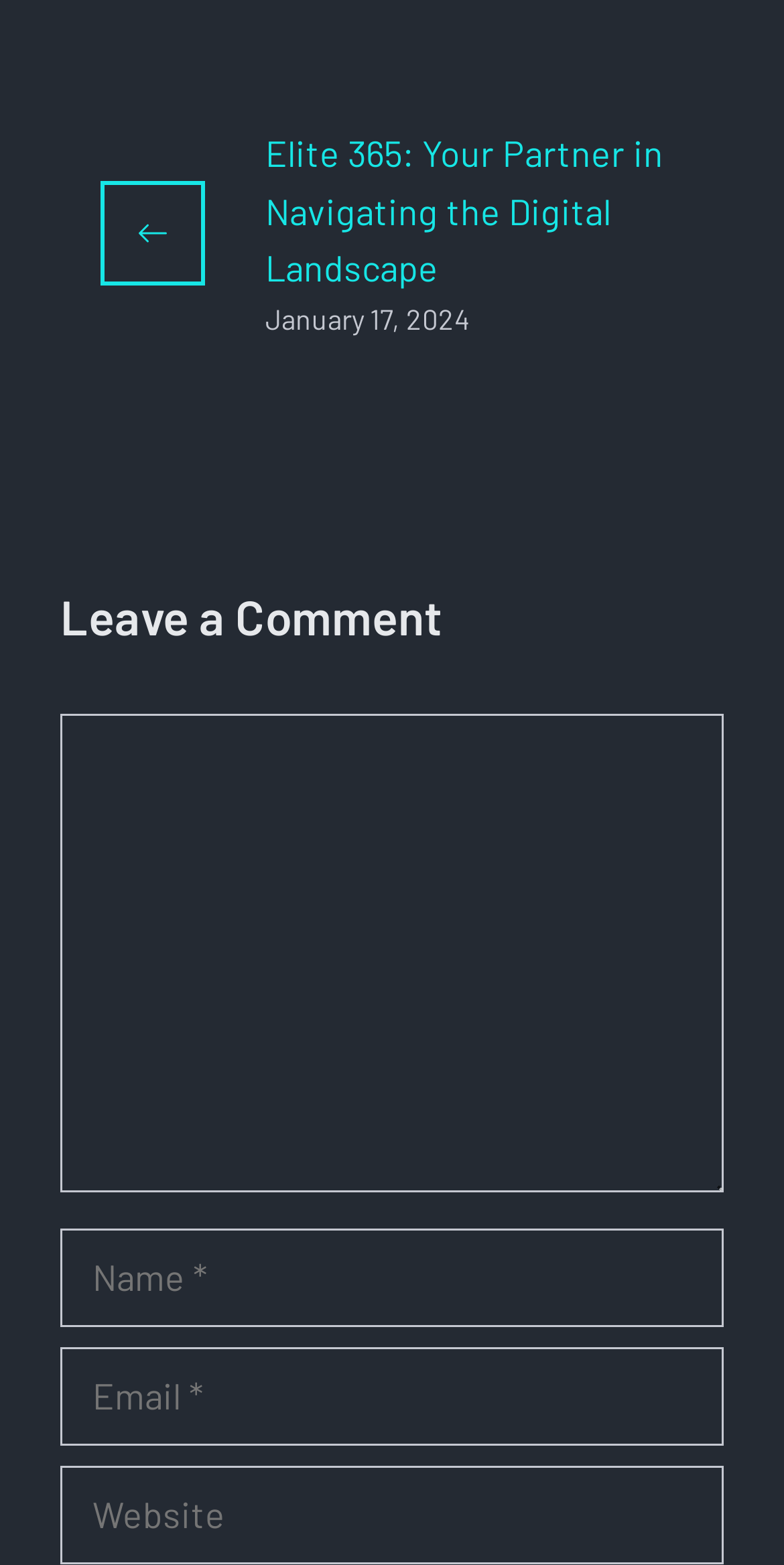What is the date mentioned on the webpage?
Refer to the image and give a detailed answer to the question.

I found a time element on the webpage with the text 'January 17, 2024', which indicates the date mentioned on the webpage.